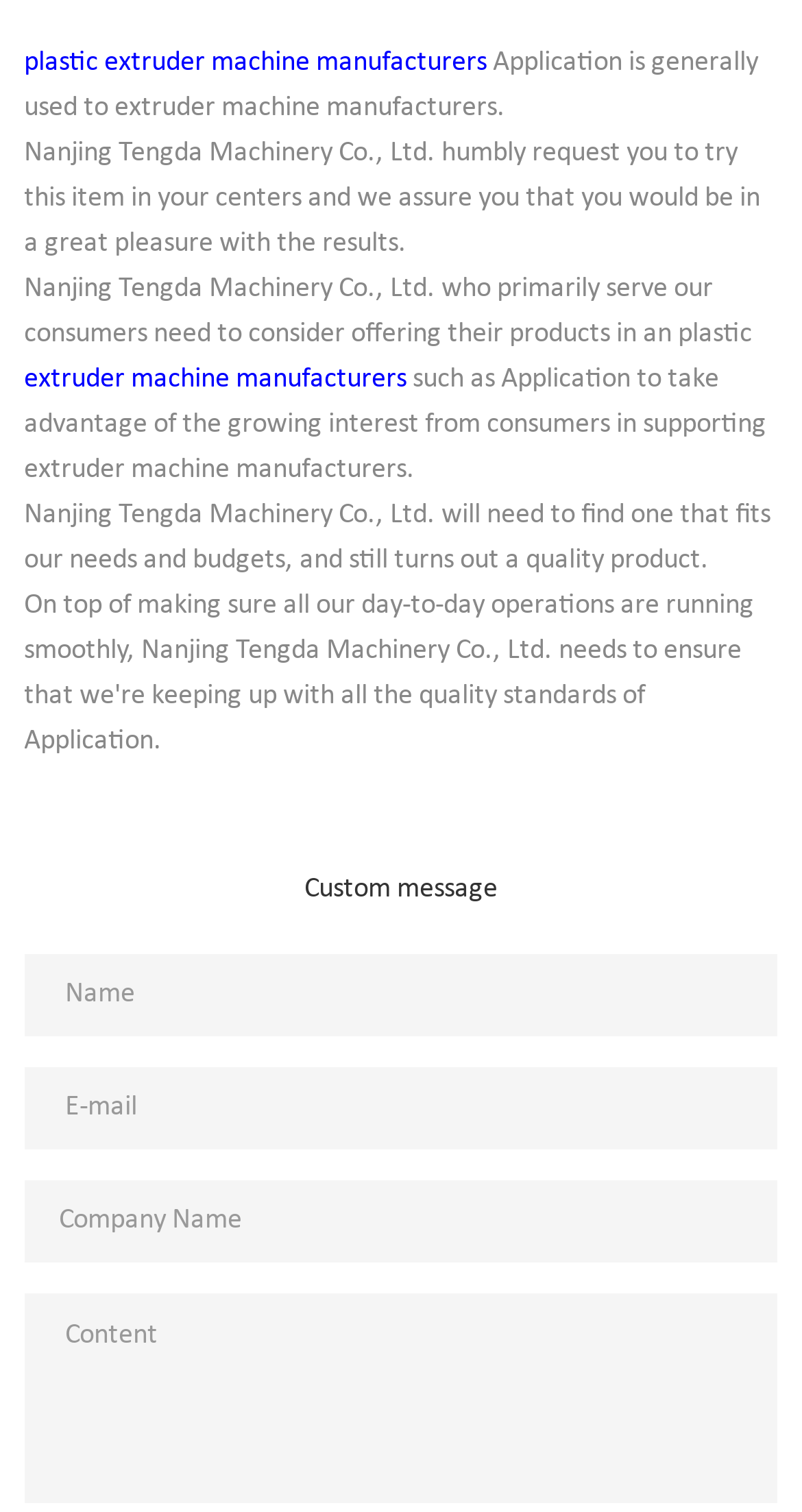Determine the bounding box coordinates for the UI element described. Format the coordinates as (top-left x, top-left y, bottom-right x, bottom-right y) and ensure all values are between 0 and 1. Element description: 2016-08-032016-08-03

None